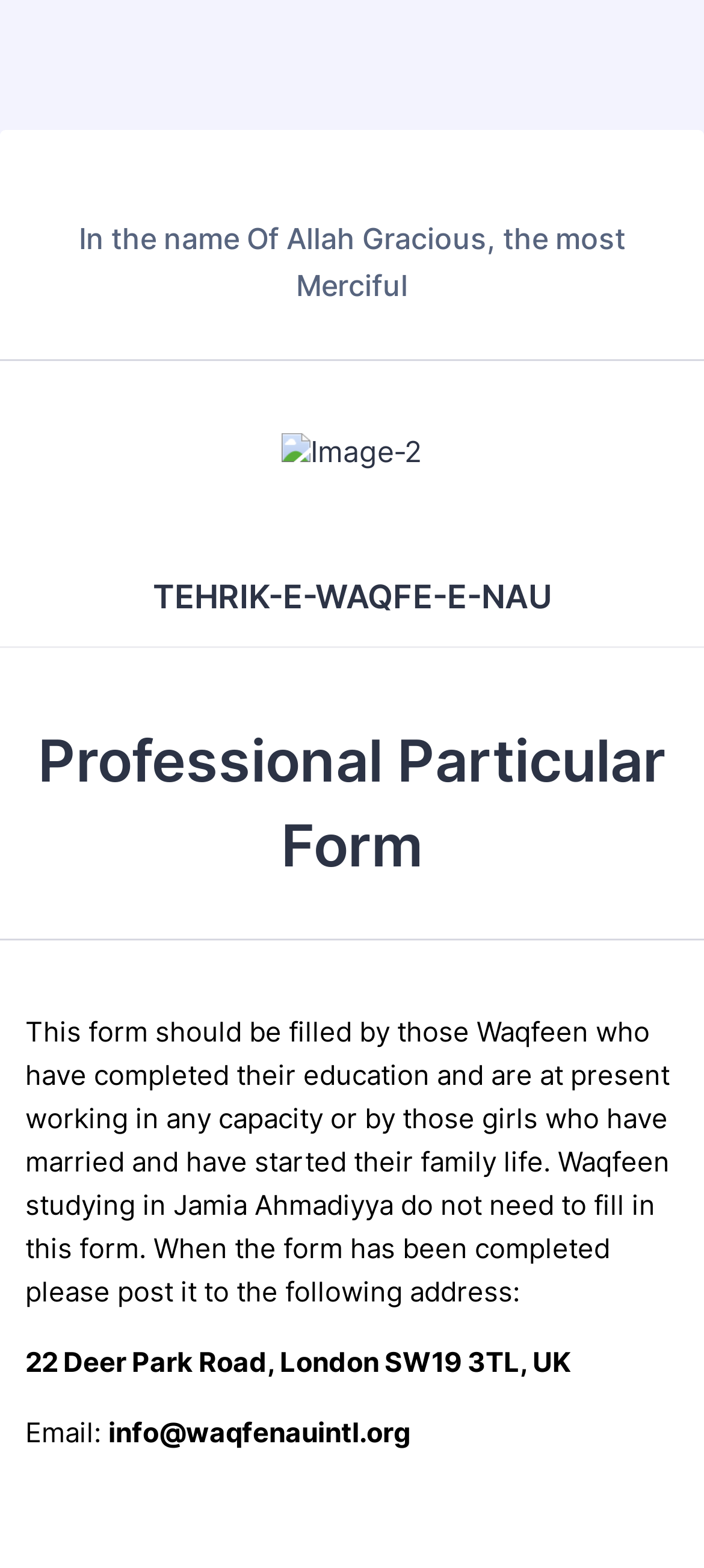What type of image is on the top left corner?
Using the visual information, answer the question in a single word or phrase.

Unknown